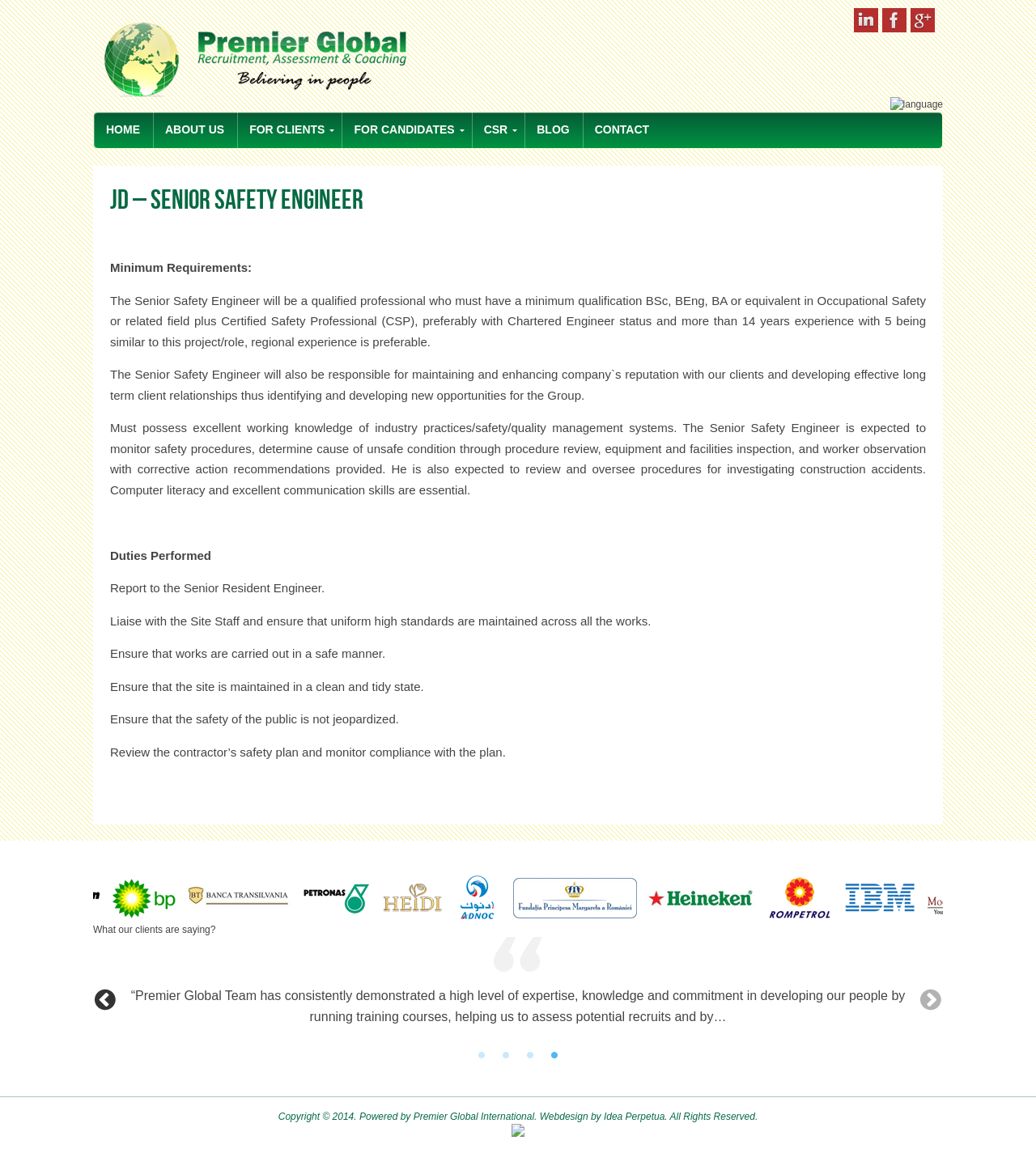What is the name of the company that powered the website?
Respond to the question with a single word or phrase according to the image.

Premier Global International